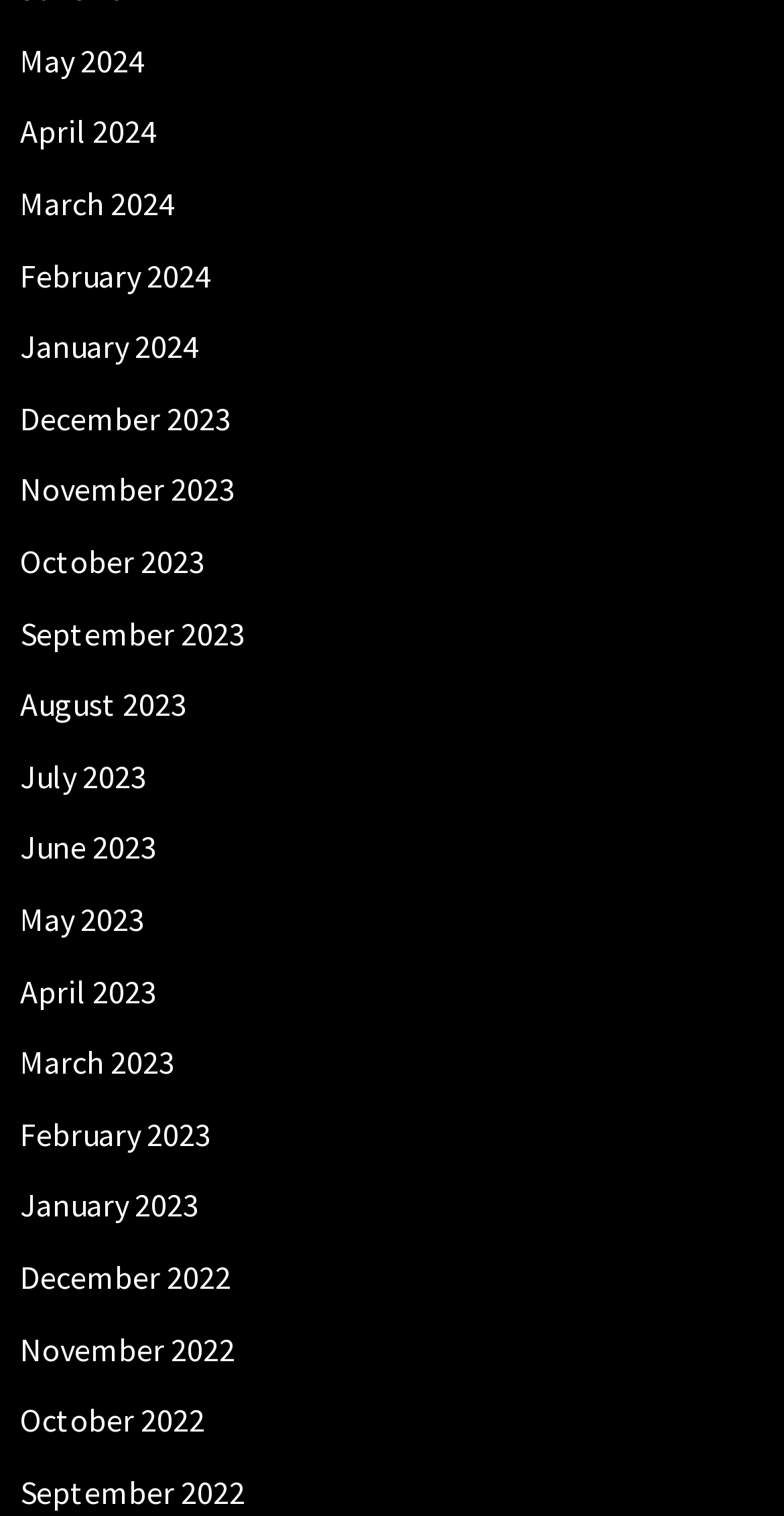Using the image as a reference, answer the following question in as much detail as possible:
Are there any months from the year 2025?

I checked the list of months and found that the latest month listed is May 2024, which means there are no months from the year 2025.